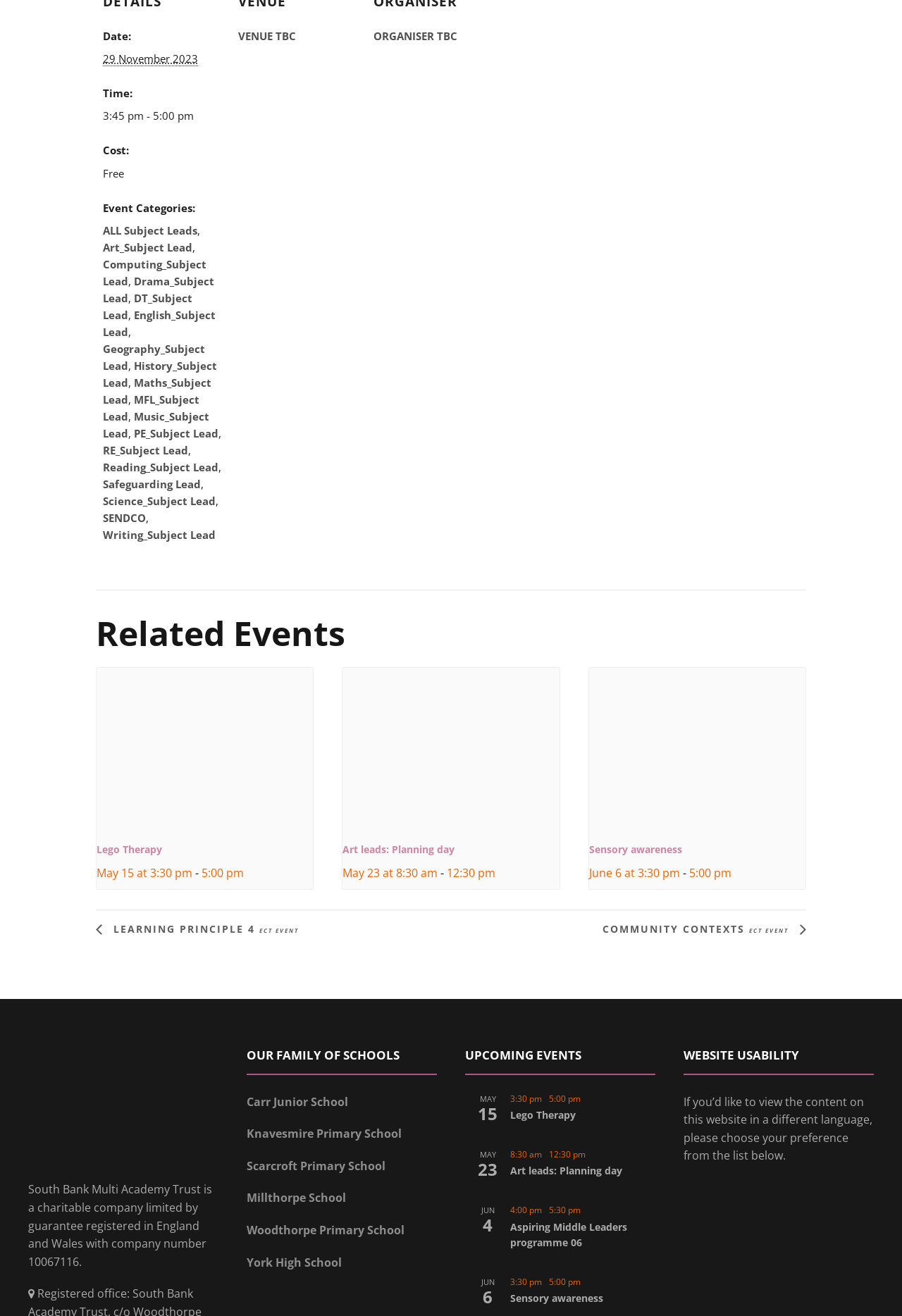For the element described, predict the bounding box coordinates as (top-left x, top-left y, bottom-right x, bottom-right y). All values should be between 0 and 1. Element description: Carr Junior School

[0.273, 0.831, 0.386, 0.843]